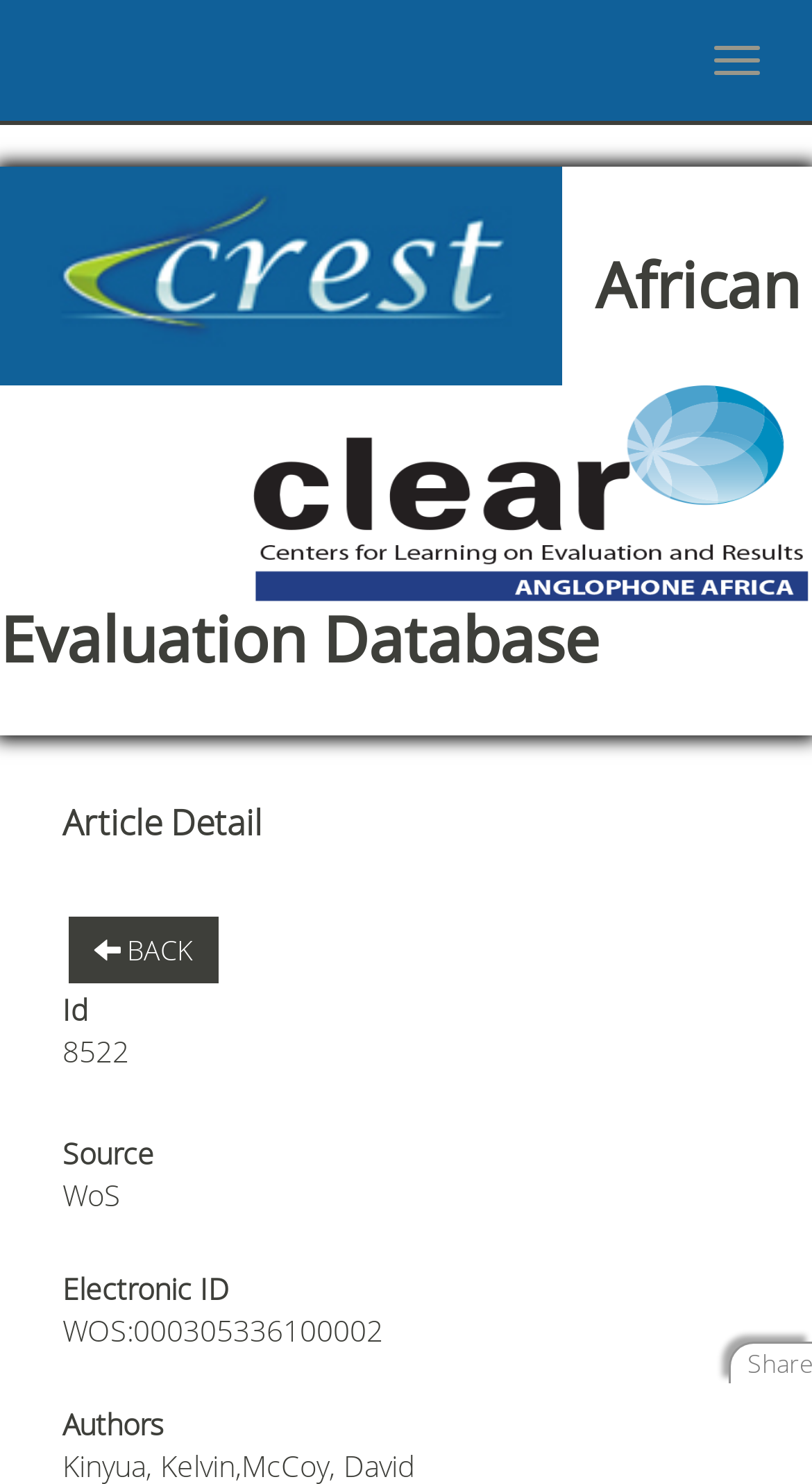What is the source of the article?
Please provide a detailed answer to the question.

I found the source of the article by looking at the text 'Source' and its corresponding value 'WoS' which is located below the 'Id' text.